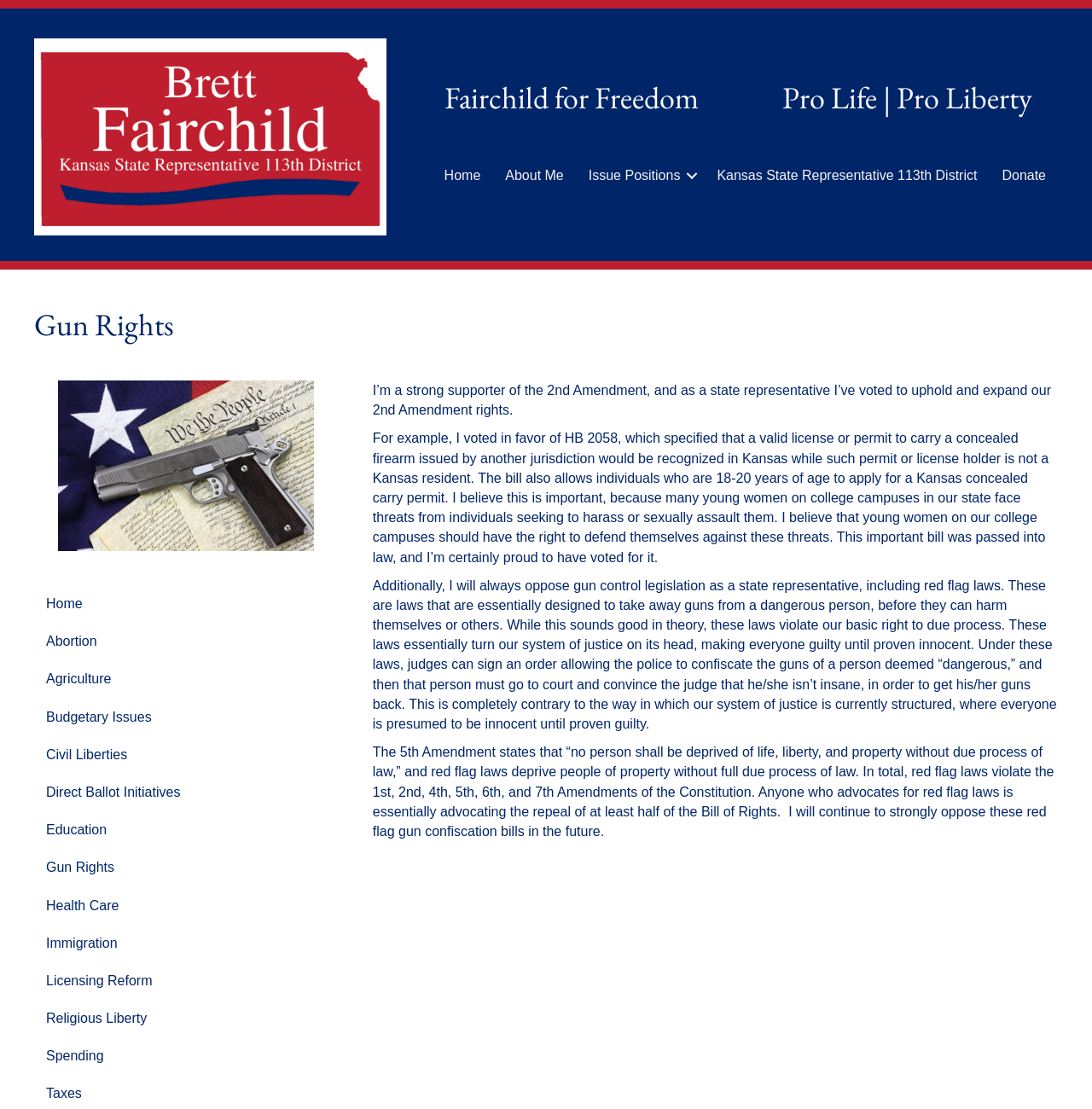Find the bounding box of the UI element described as follows: "Donate".

[0.907, 0.138, 0.969, 0.178]